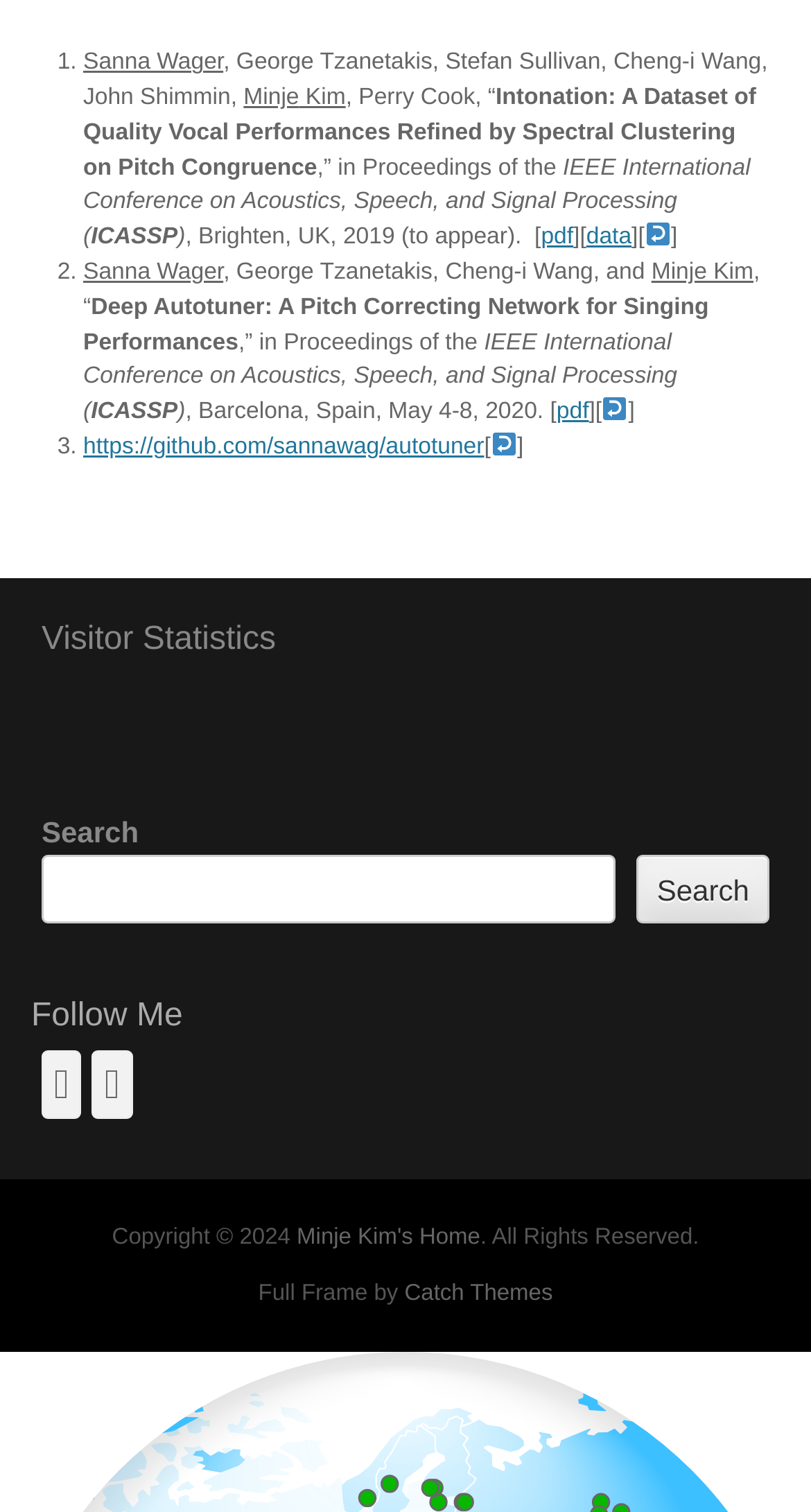Please identify the bounding box coordinates of the region to click in order to complete the task: "Go to Minje Kim's Home". The coordinates must be four float numbers between 0 and 1, specified as [left, top, right, bottom].

[0.366, 0.809, 0.592, 0.826]